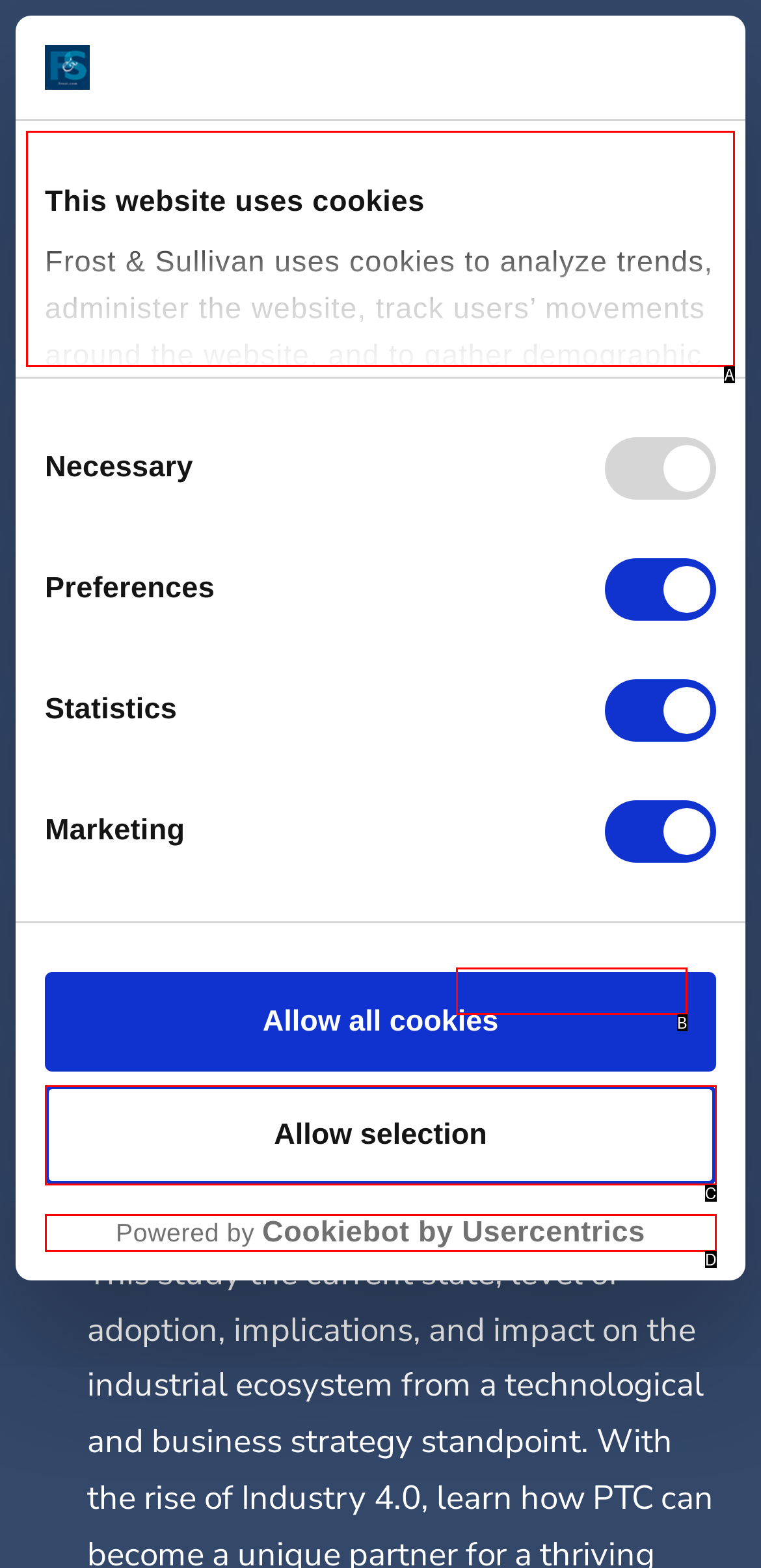Identify the letter corresponding to the UI element that matches this description: Allow selection
Answer using only the letter from the provided options.

C